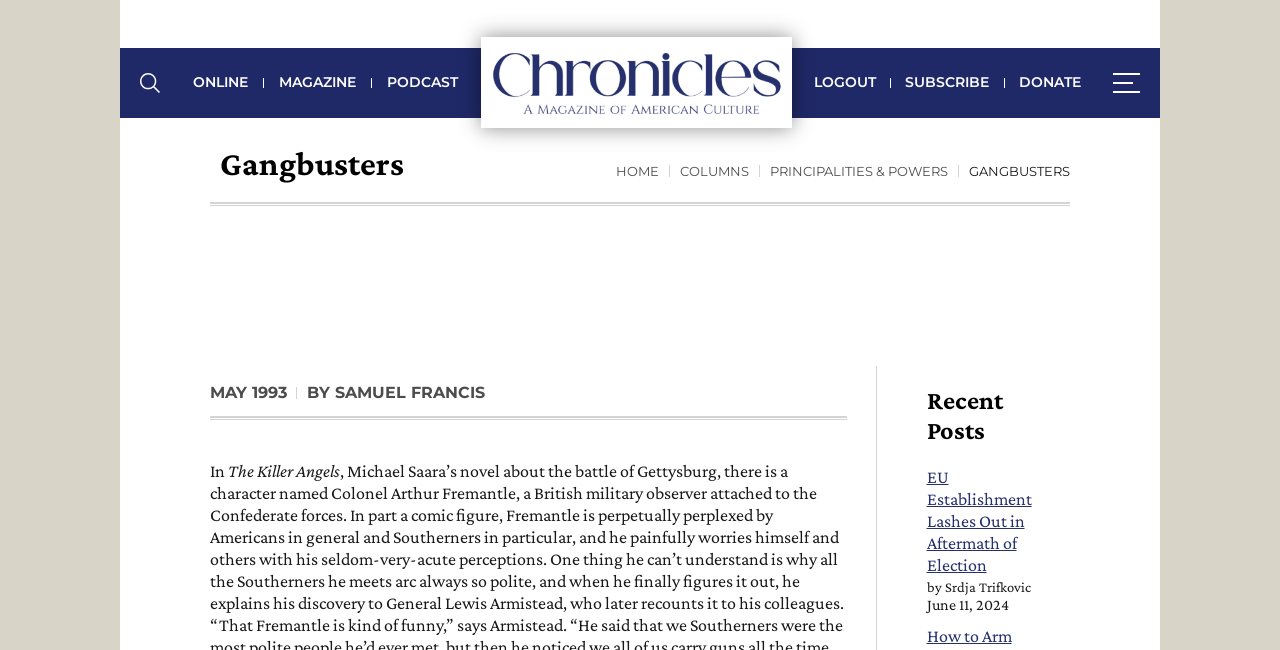Explain the webpage's design and content in an elaborate manner.

The webpage appears to be a blog or online magazine with a focus on articles and columns. At the top, there is a navigation menu with links to "Search", "ONLINE", "MAGAZINE", "PODCAST", and other options. To the right of the navigation menu, there is a large image with a link, followed by links to "LOGOUT", "SUBSCRIBE", and "DONATE".

Below the navigation menu, there is a heading that reads "Gangbusters" in large font. Underneath this heading, there are links to "HOME", "COLUMNS", and "PRINCIPALITIES & POWERS". To the right of these links, there is a static text element that reads "GANGBUSTERS".

The main content of the page appears to be an article or blog post. The title of the post is "In The Killer Angels, Michael Saara's novel about the battle of Gettysburg, there is a character named Colonel Arthur Fremantle, a British military observer". Below the title, there is a byline that reads "BY SAMUEL FRANCIS" and a date "MAY 01, 1993".

Further down the page, there is a heading that reads "Recent Posts". Below this heading, there is a list of article titles, including "EU Establishment Lashes Out in Aftermath of Election" with a byline "by Srdja Trifkovic" and a date "June 11, 2024".